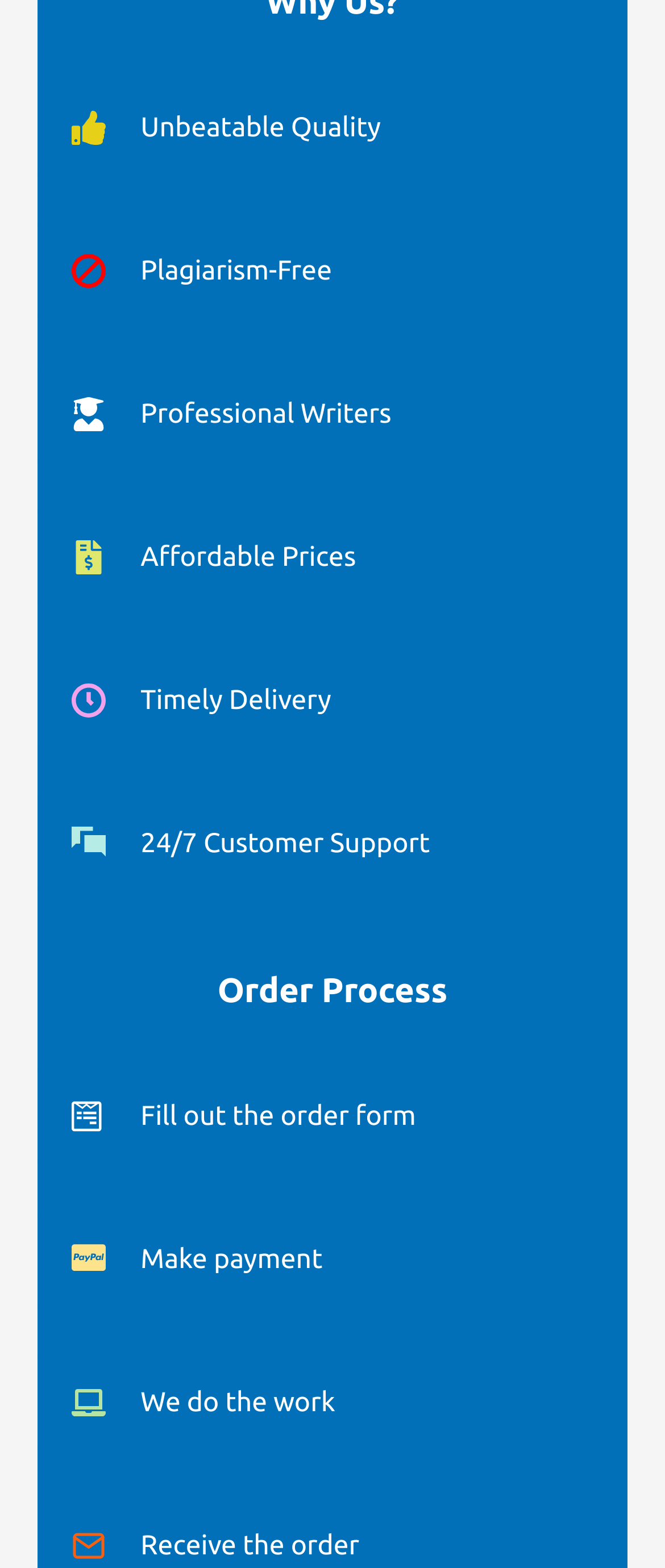What is the final outcome of the order process?
Examine the image and provide an in-depth answer to the question.

According to the static text elements on the webpage, the final step in the order process is to 'Receive the order', indicating that the customer will receive their completed order.